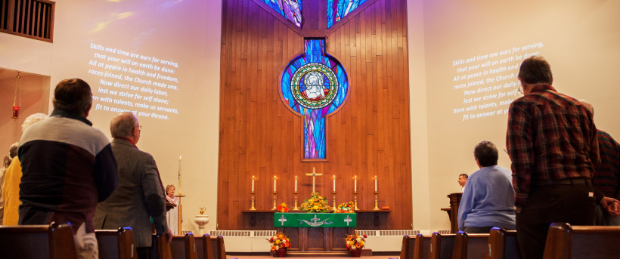Answer the following inquiry with a single word or phrase:
What is the purpose of the candles on the altar?

To create a warm atmosphere